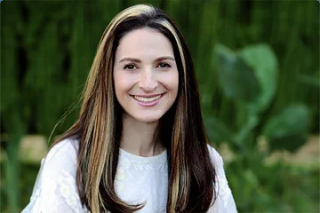What is the woman wearing?
Refer to the image and provide a thorough answer to the question.

The caption describes the woman's attire as a 'white, delicate top', which suggests a light-colored, elegant, and possibly lace-like or intricate top.